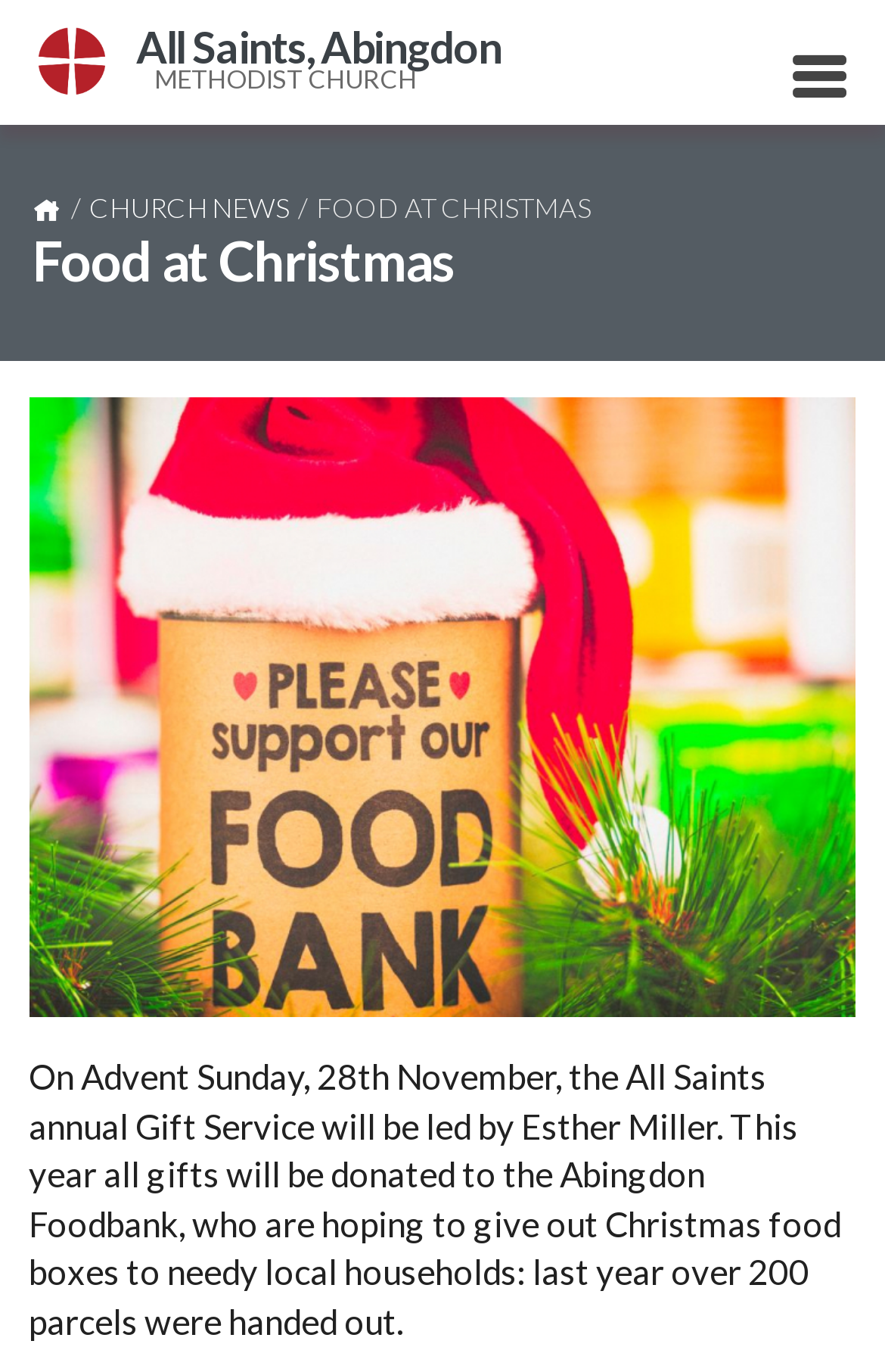Who is leading the Gift Service?
Examine the screenshot and reply with a single word or phrase.

Esther Miller